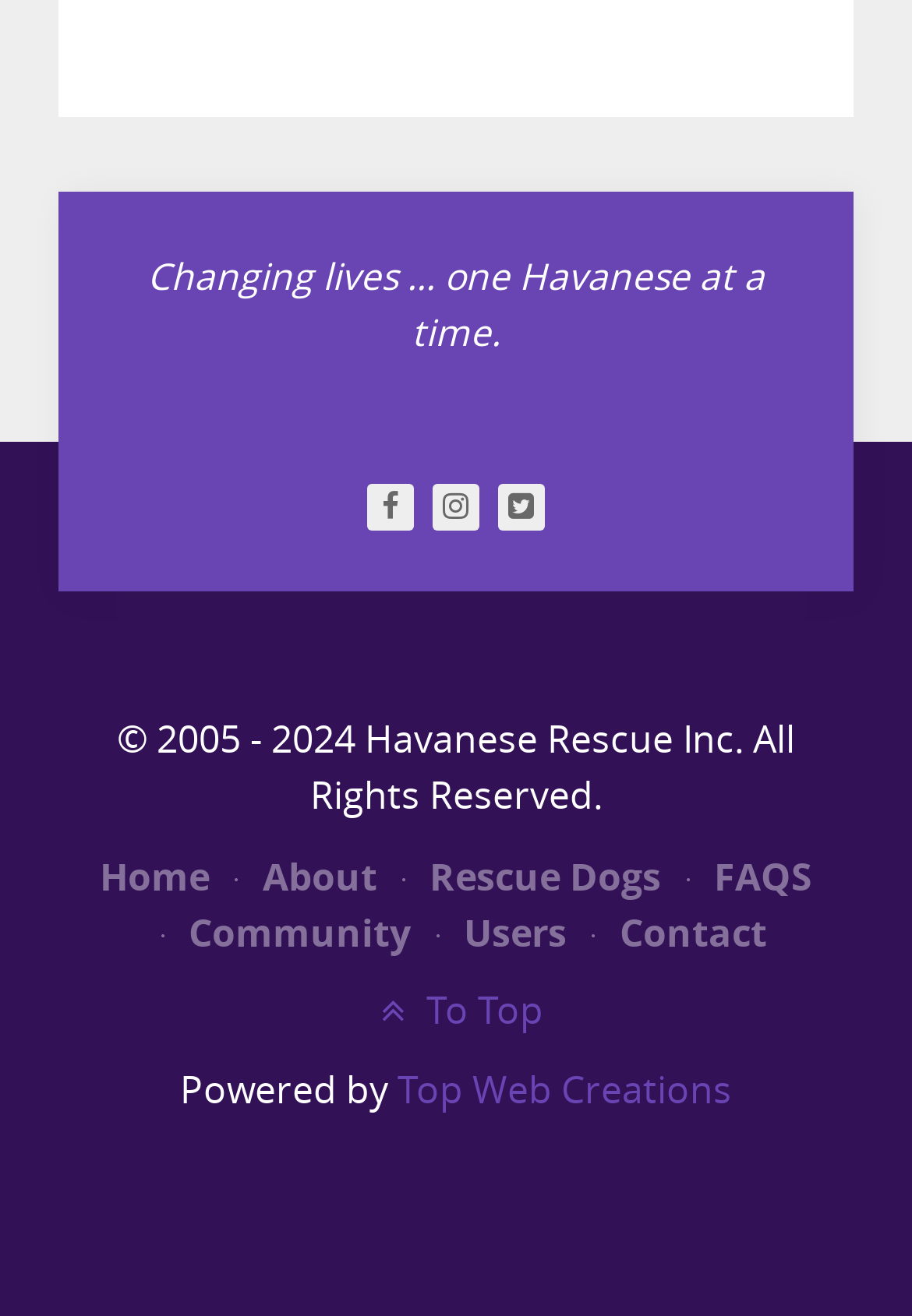Using the details from the image, please elaborate on the following question: What is the purpose of the '' symbol?

The '' symbol appears next to several menu items, such as 'About', 'Rescue Dogs', 'FAQS', etc. It is likely an indicator for a dropdown menu or submenu, suggesting that these menu items have additional content or options.